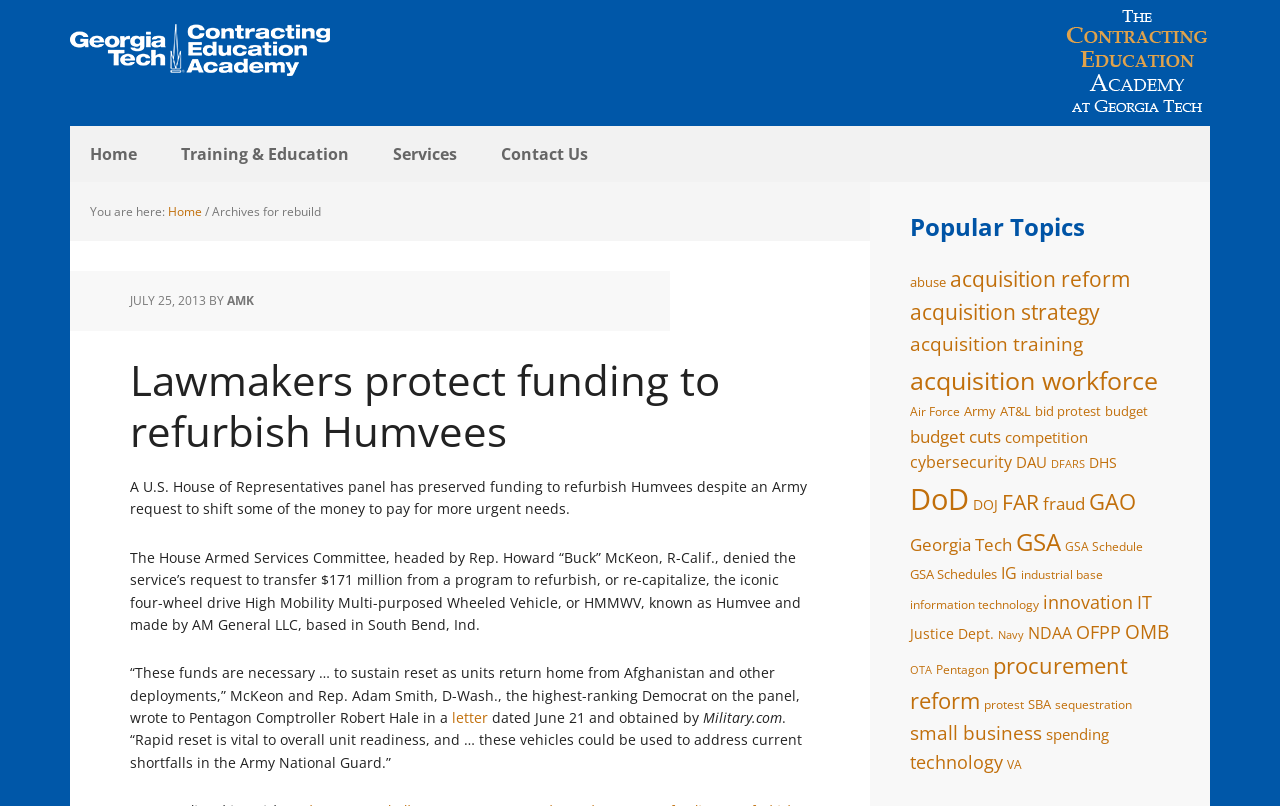Please find the bounding box coordinates of the clickable region needed to complete the following instruction: "Click on the 'acquisition reform' link". The bounding box coordinates must consist of four float numbers between 0 and 1, i.e., [left, top, right, bottom].

[0.742, 0.328, 0.883, 0.364]